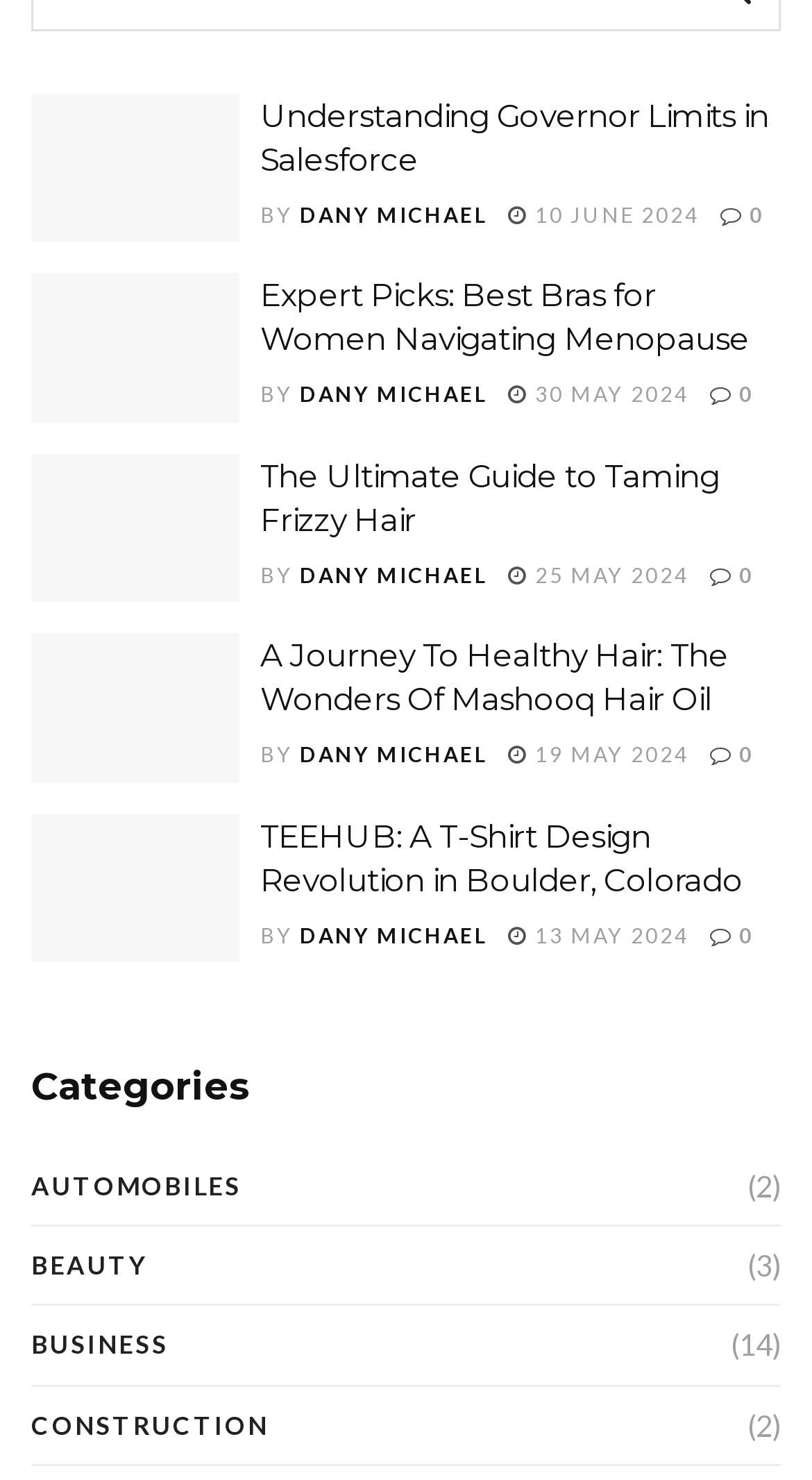Please find the bounding box coordinates for the clickable element needed to perform this instruction: "Check the article about TEEHUB".

[0.038, 0.55, 0.295, 0.65]